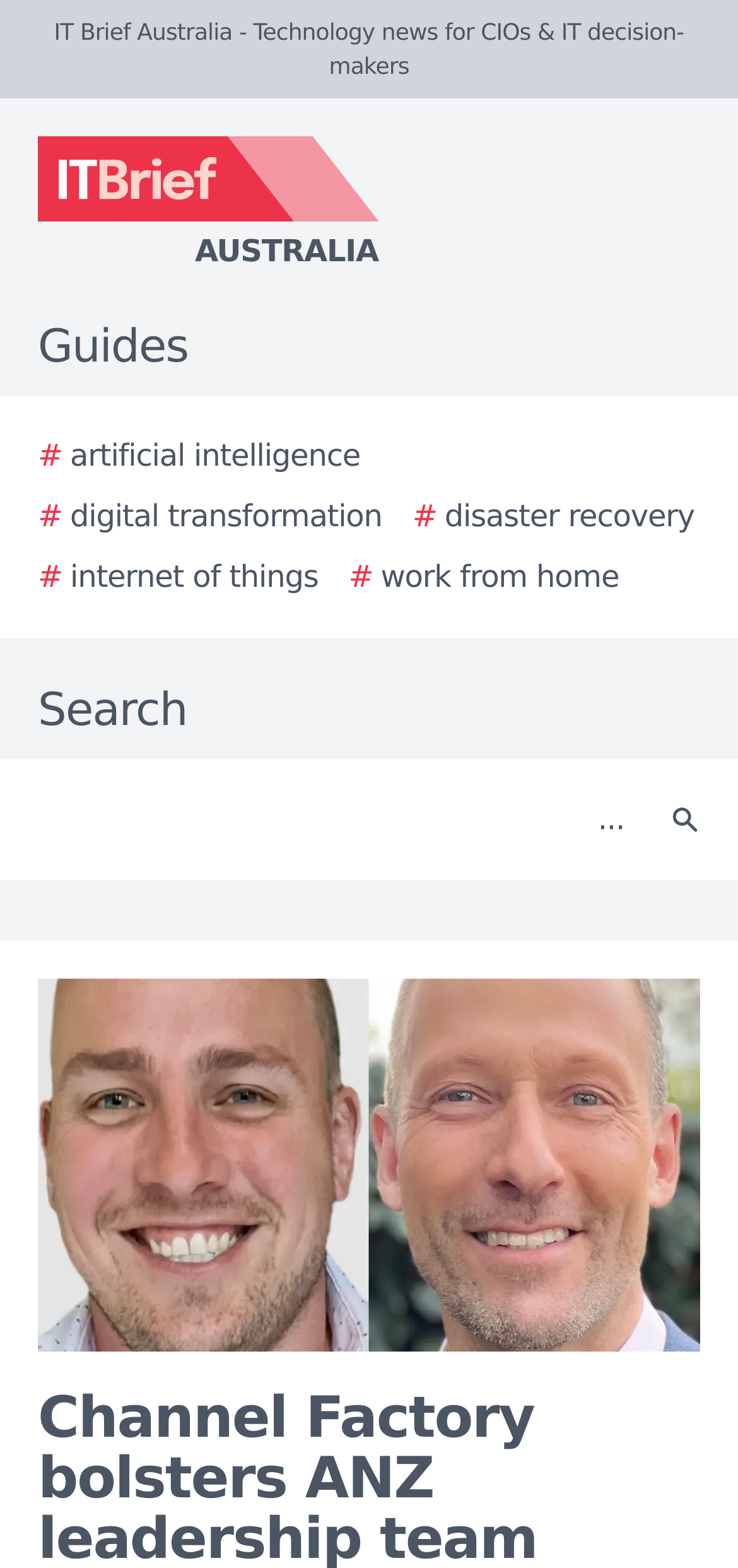What is the topic of the story image?
Refer to the image and provide a one-word or short phrase answer.

Channel Factory